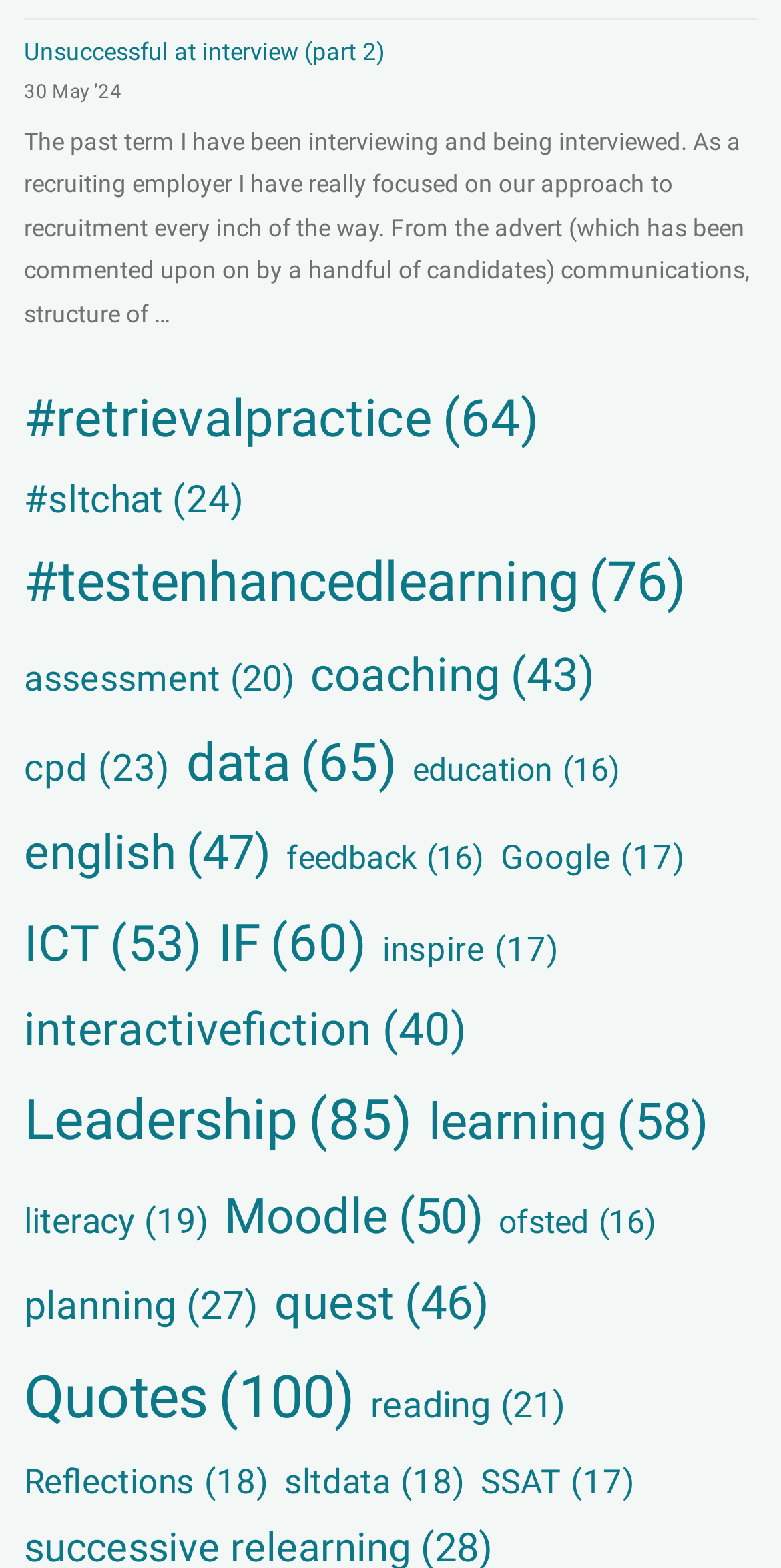Find the bounding box coordinates for the HTML element described in this sentence: "cpd (23)". Provide the coordinates as four float numbers between 0 and 1, in the format [left, top, right, bottom].

[0.031, 0.47, 0.218, 0.513]